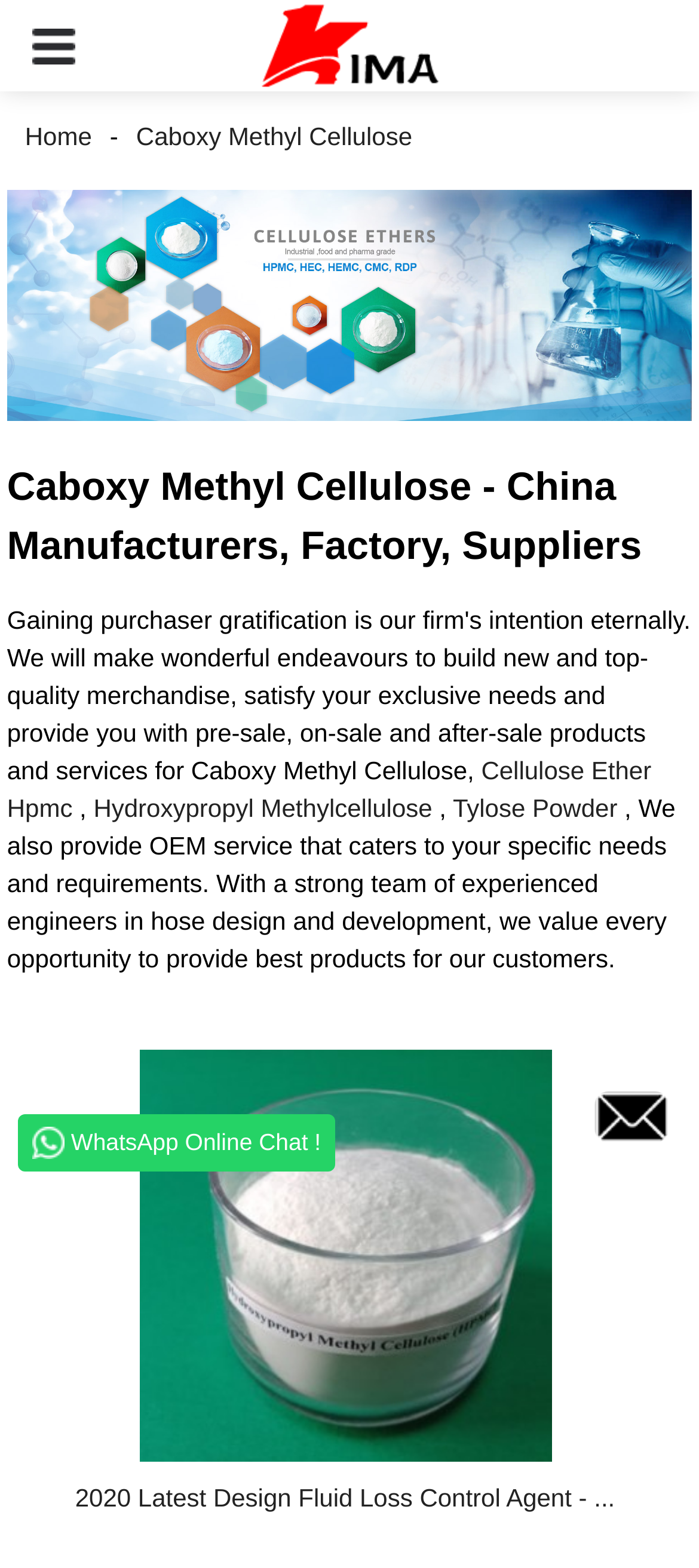From the webpage screenshot, predict the bounding box of the UI element that matches this description: "L. Tom Perry Special Collections".

None